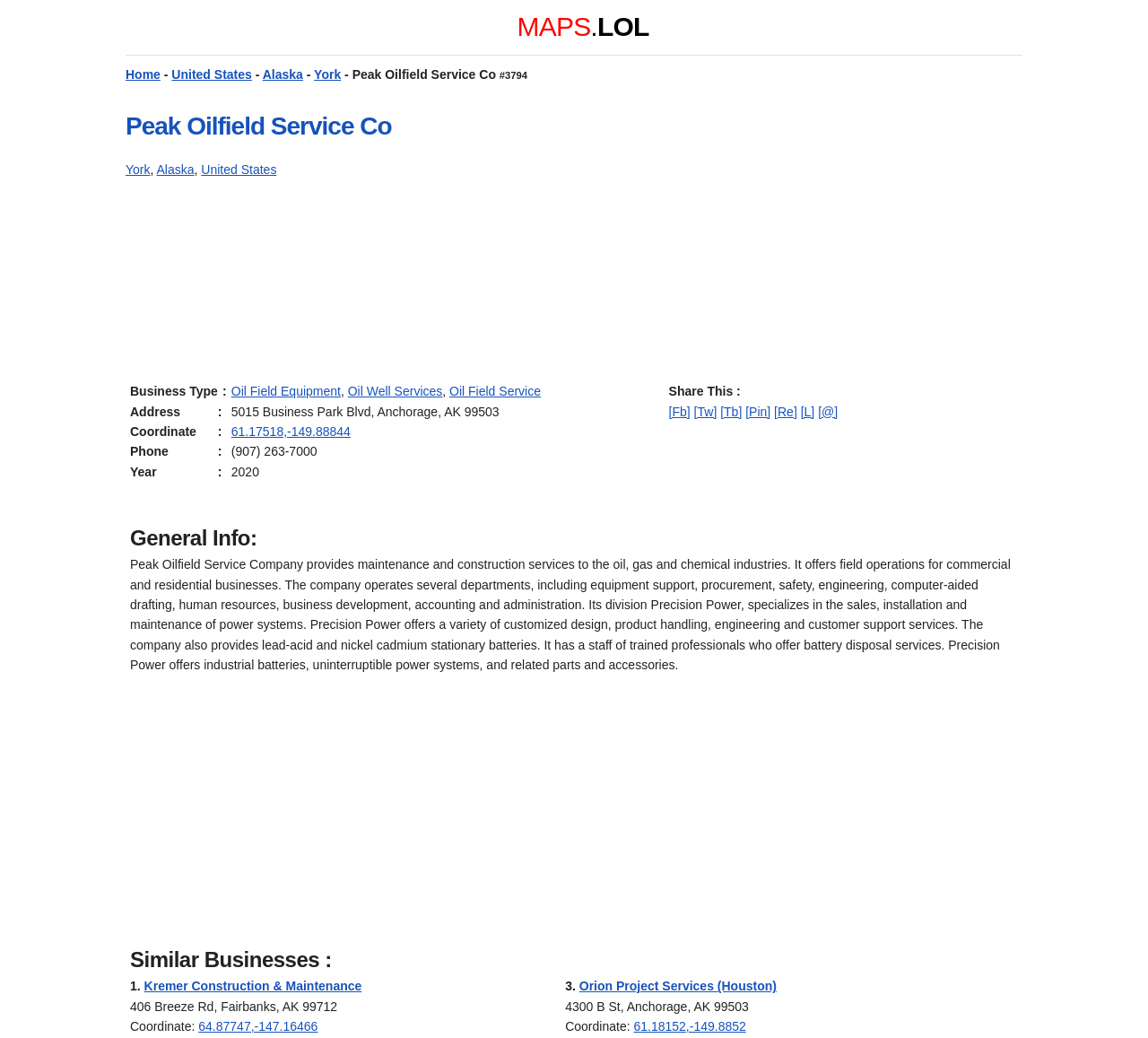Determine the bounding box coordinates of the clickable element to achieve the following action: 'Share on Facebook'. Provide the coordinates as four float values between 0 and 1, formatted as [left, top, right, bottom].

[0.582, 0.389, 0.601, 0.403]